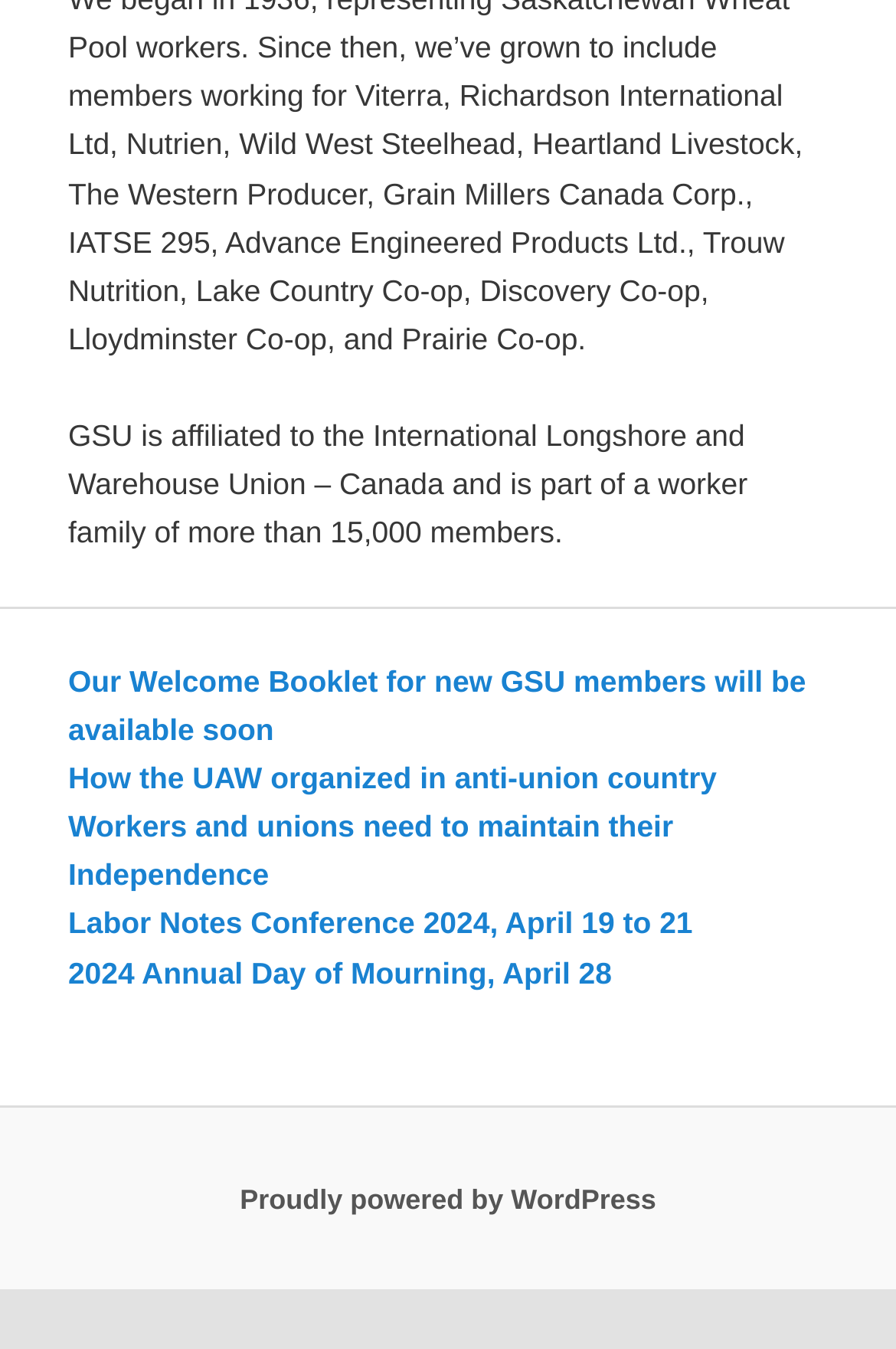What is the name of the content management system used by this website?
Based on the visual details in the image, please answer the question thoroughly.

The answer can be found in the link element with the text 'Proudly powered by WordPress' which indicates that the website is powered by WordPress, a content management system.